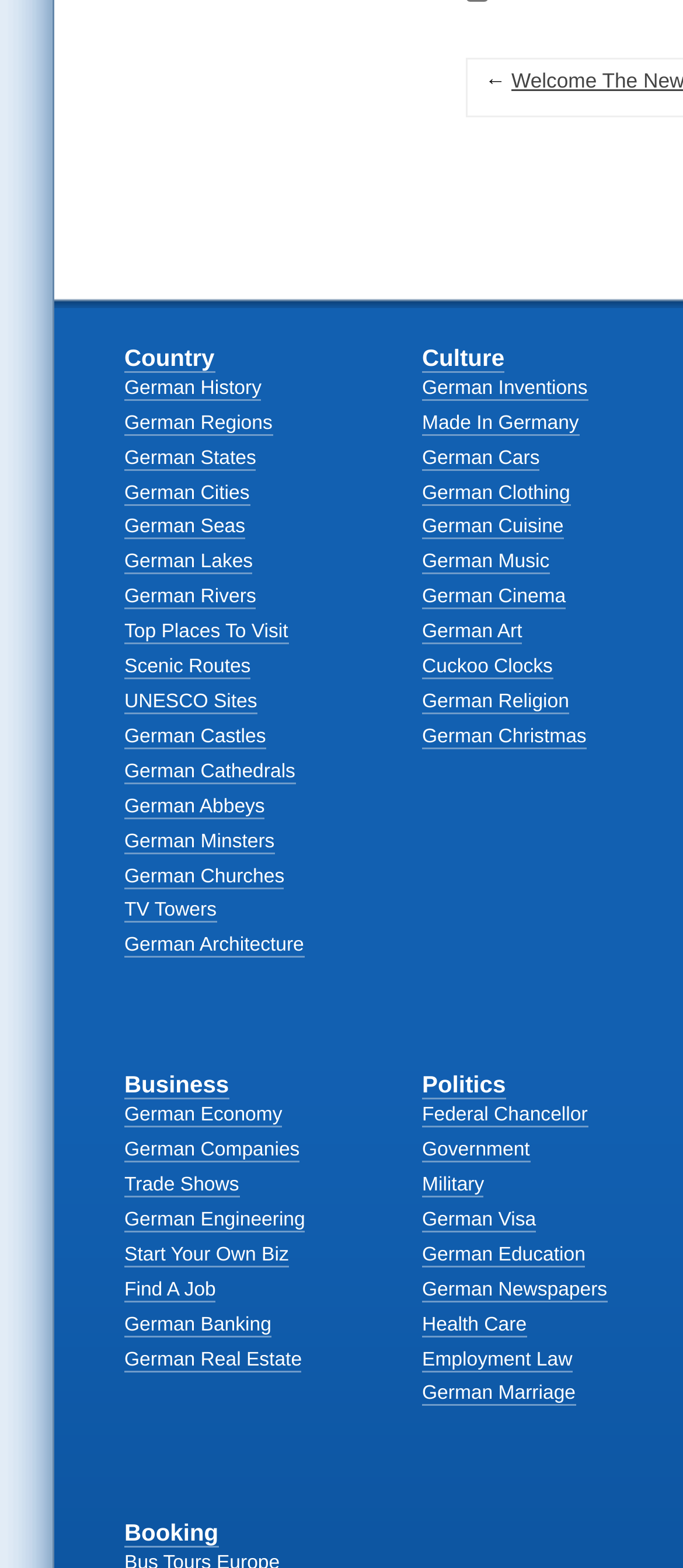How many sections are there on the webpage?
Please provide a single word or phrase answer based on the image.

4